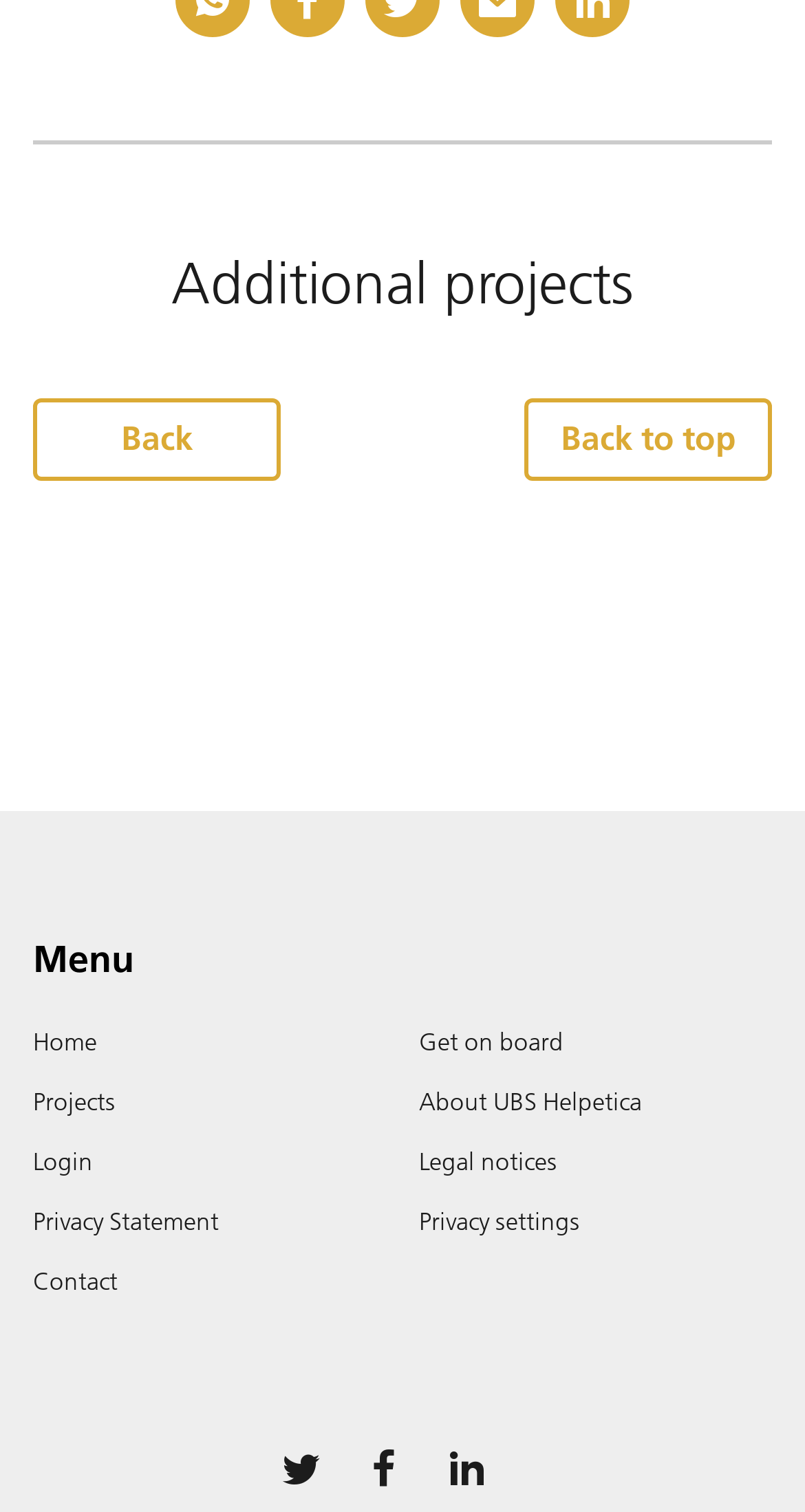Locate the bounding box coordinates of the element that needs to be clicked to carry out the instruction: "Login to the system". The coordinates should be given as four float numbers ranging from 0 to 1, i.e., [left, top, right, bottom].

[0.041, 0.759, 0.115, 0.778]